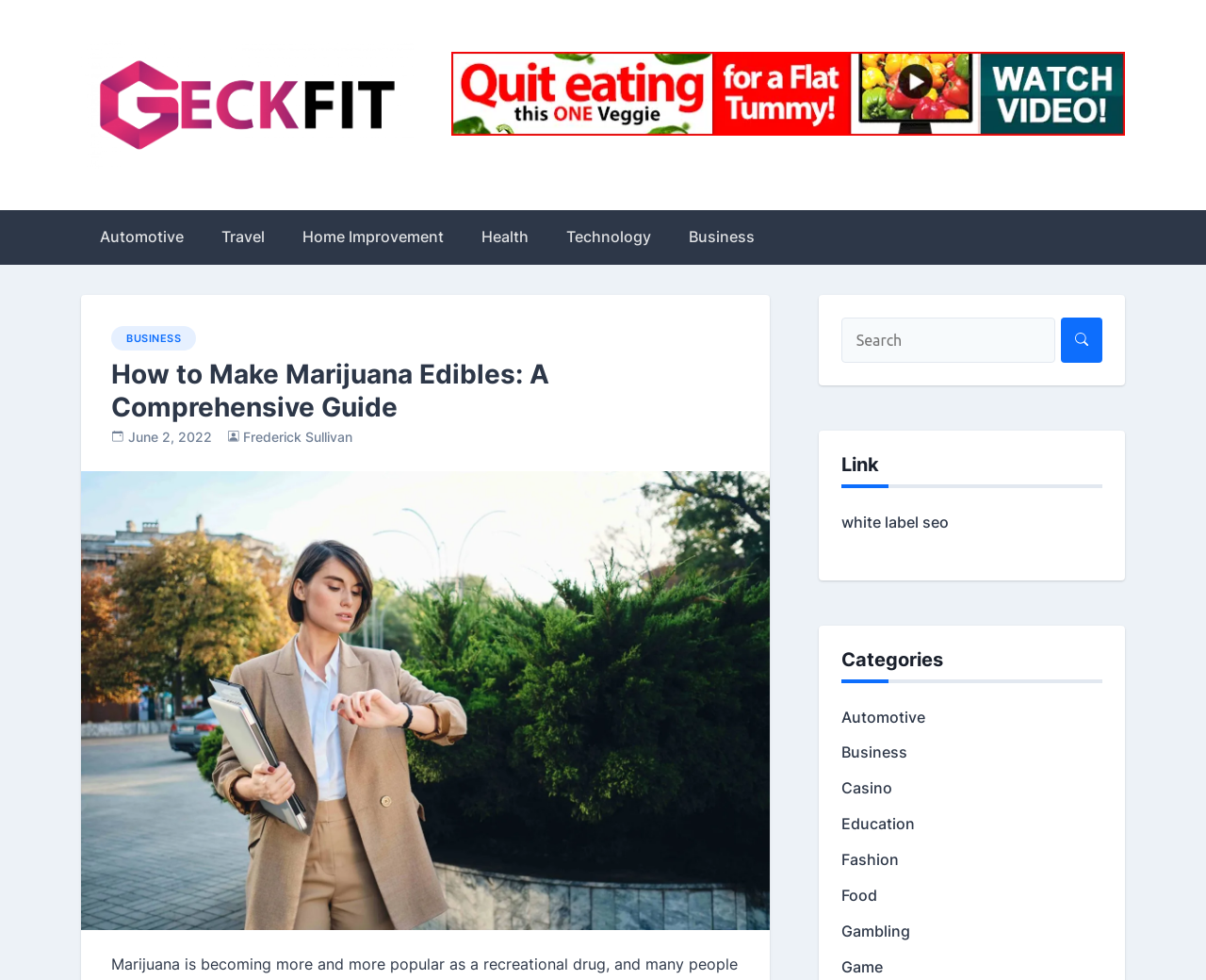What categories are available on the website?
Please craft a detailed and exhaustive response to the question.

The categories are listed on the right-hand side of the webpage, including Automotive, Travel, Home Improvement, Health, Technology, Business, and more. These categories are links that can be clicked to access related content.